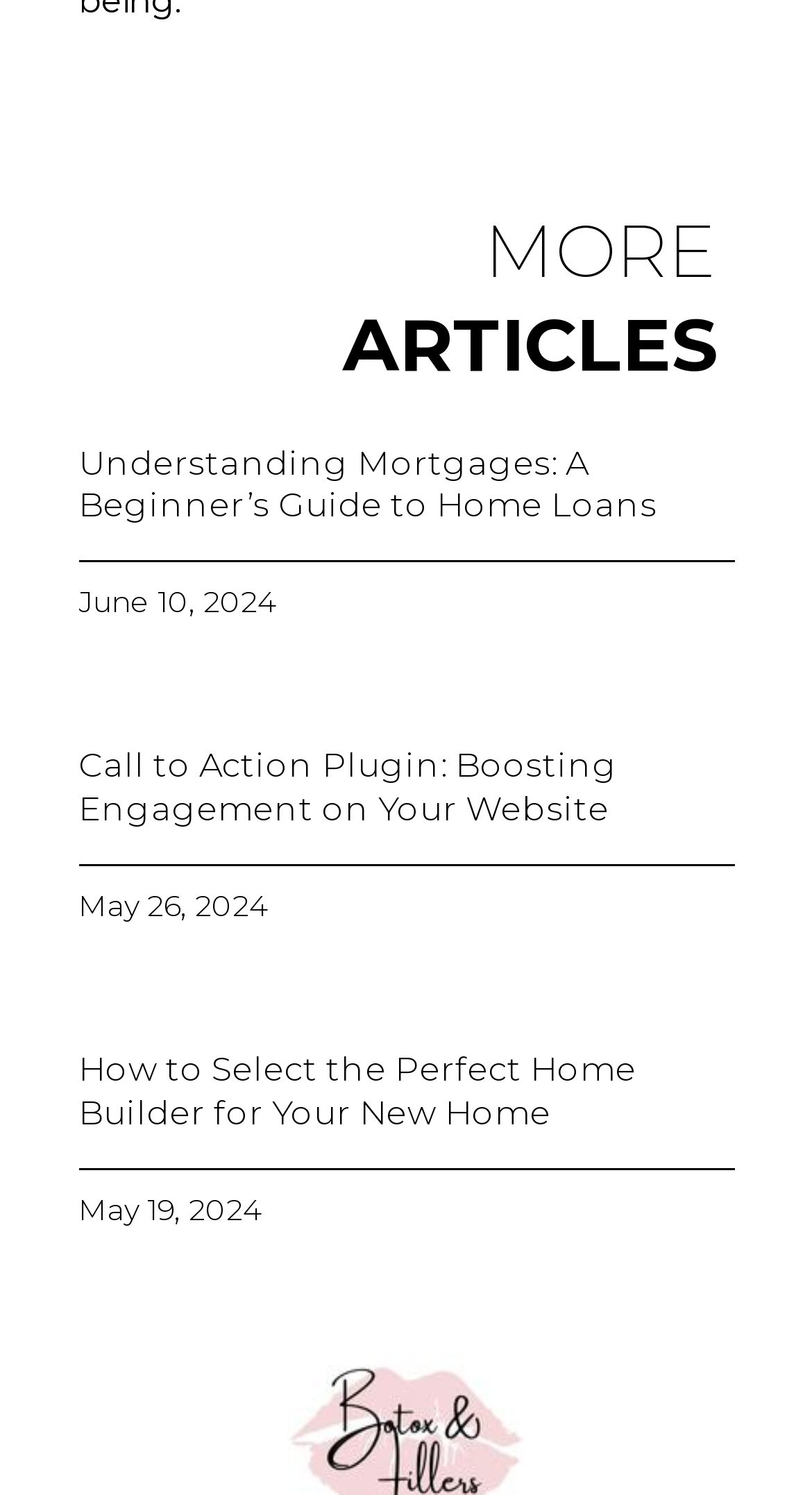Based on the image, provide a detailed and complete answer to the question: 
What is the title of the first article?

The first article's title can be found by looking at the heading element inside the first article element, which is 'Understanding Mortgages: A Beginner’s Guide to Home Loans'.